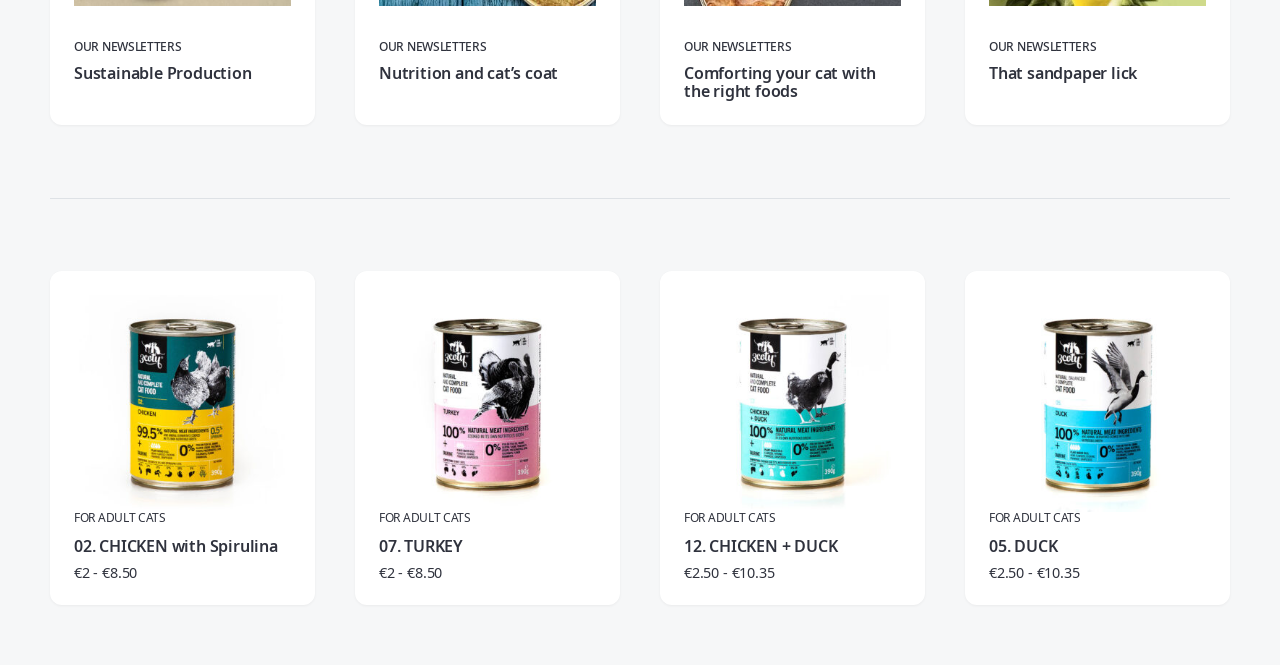Given the description of a UI element: "Our newsletters", identify the bounding box coordinates of the matching element in the webpage screenshot.

[0.534, 0.057, 0.618, 0.083]